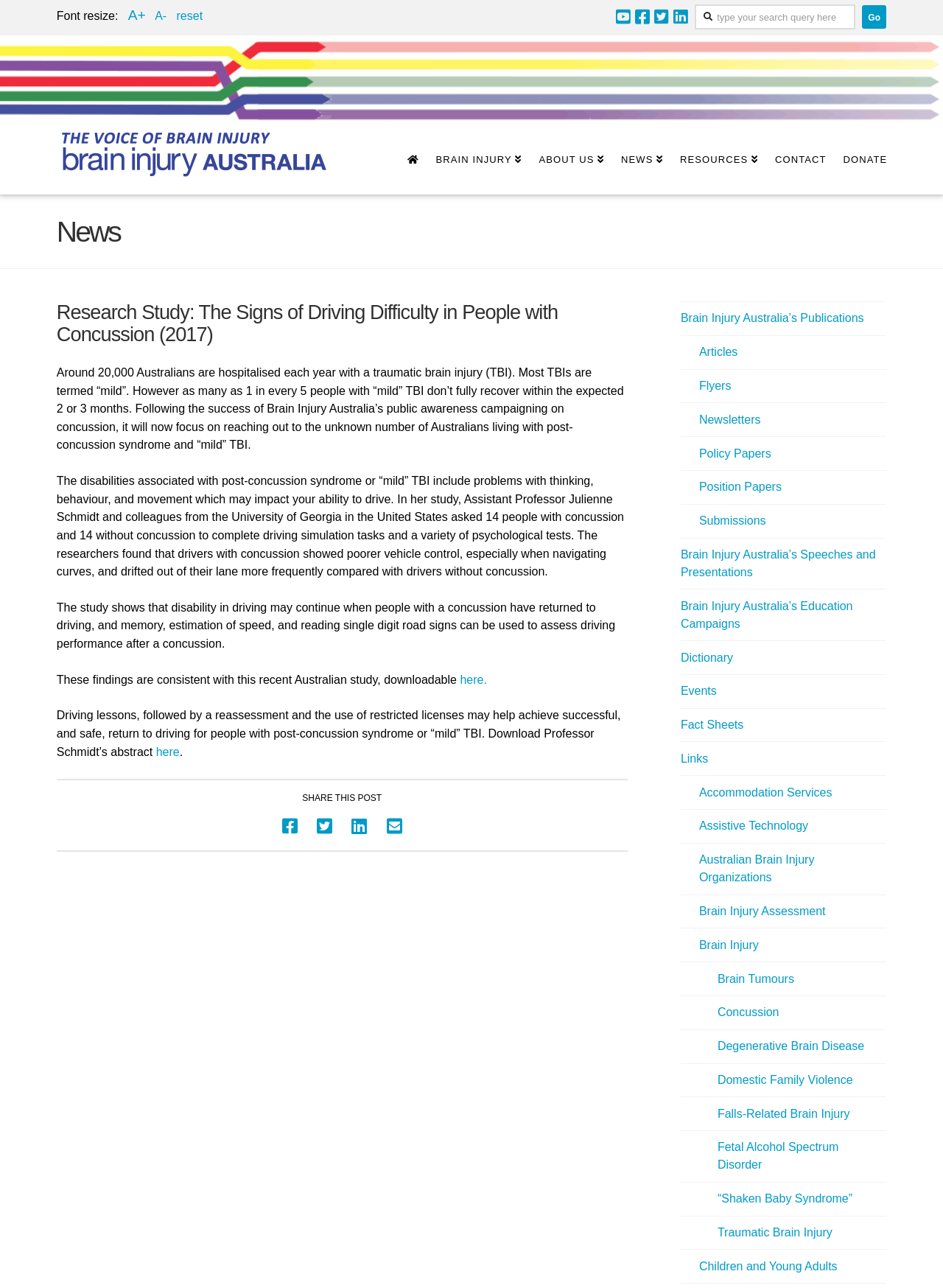Refer to the screenshot and give an in-depth answer to this question: What is the topic of the research study?

The topic of the research study can be inferred from the text in the article section. The study is about the signs of driving difficulty in people with concussion, and it discusses the disabilities associated with post-concussion syndrome or 'mild' TBI that may impact one's ability to drive.